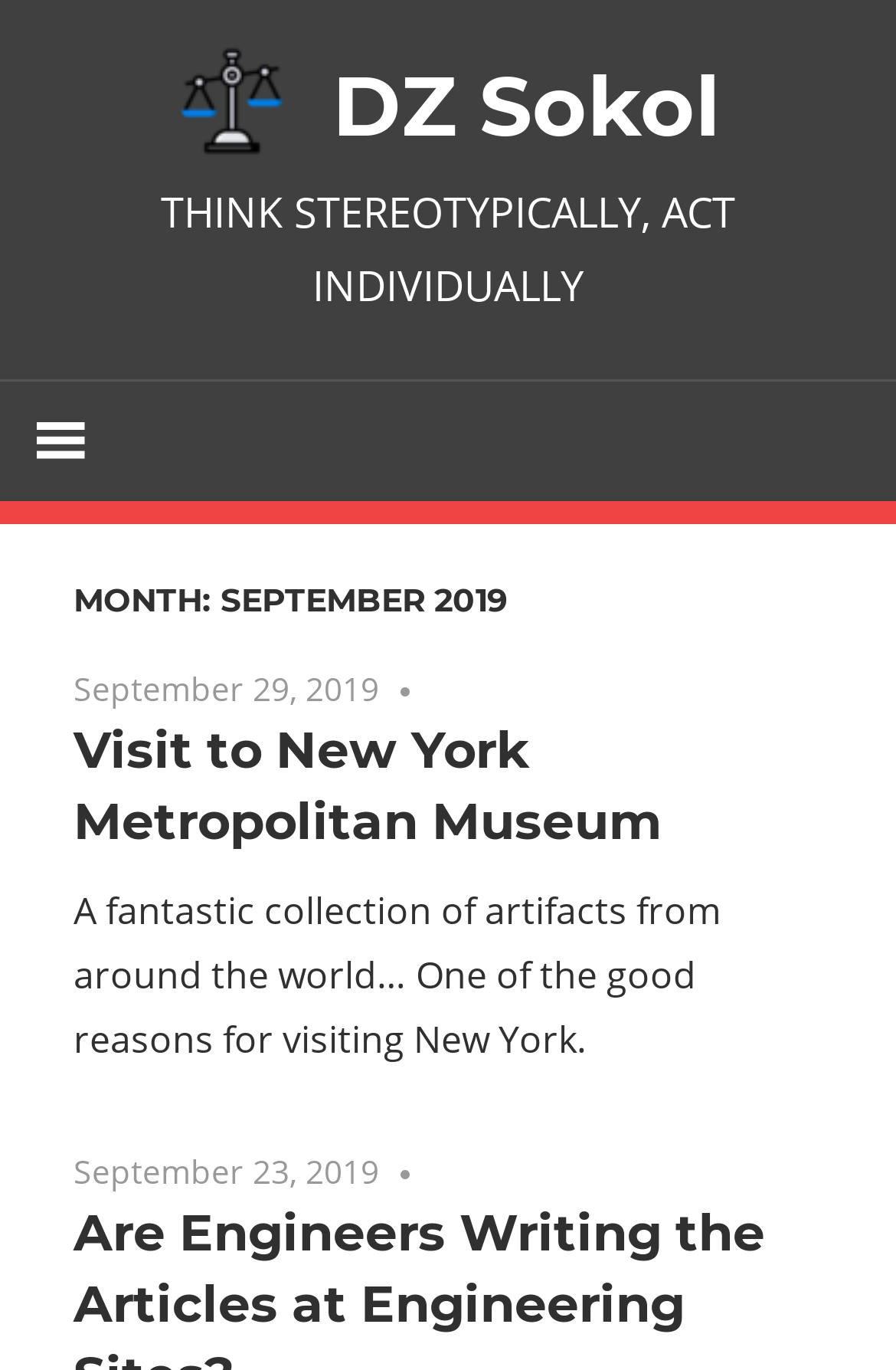Please find the main title text of this webpage.

MONTH: SEPTEMBER 2019